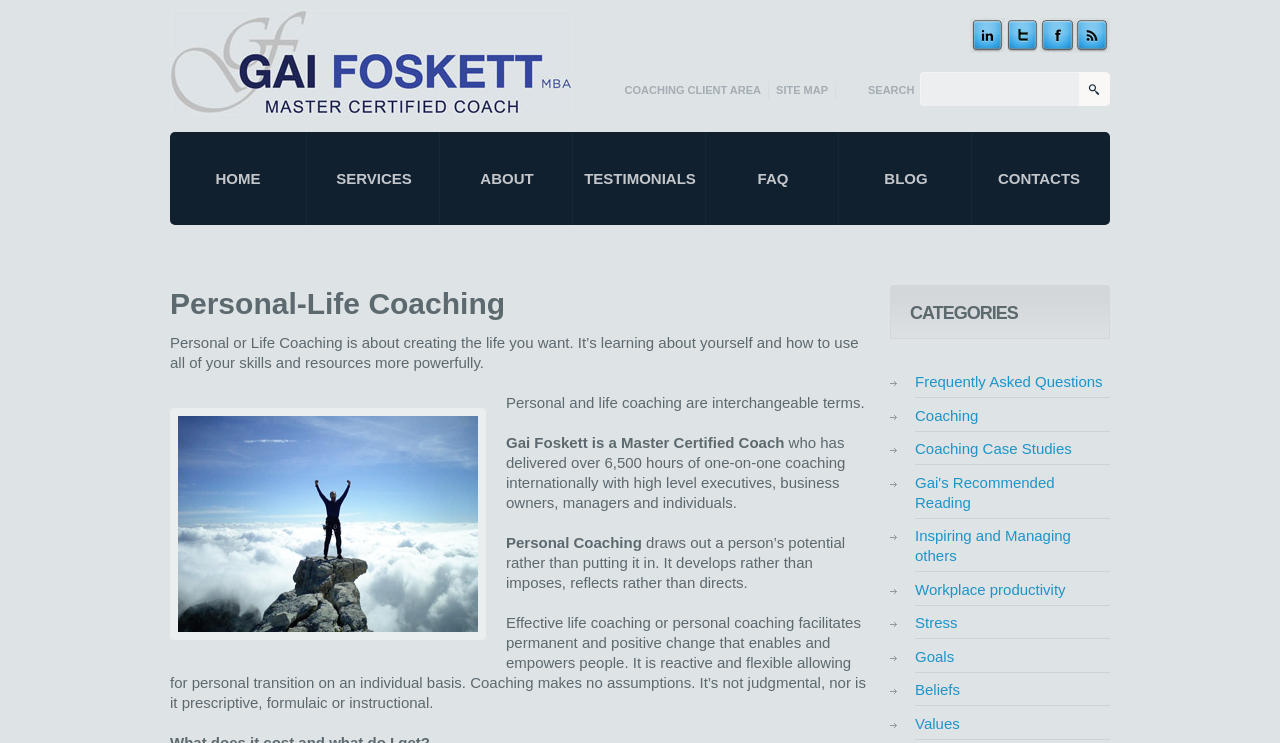Can you provide the bounding box coordinates for the element that should be clicked to implement the instruction: "View personal life coaching"?

[0.133, 0.397, 0.68, 0.421]